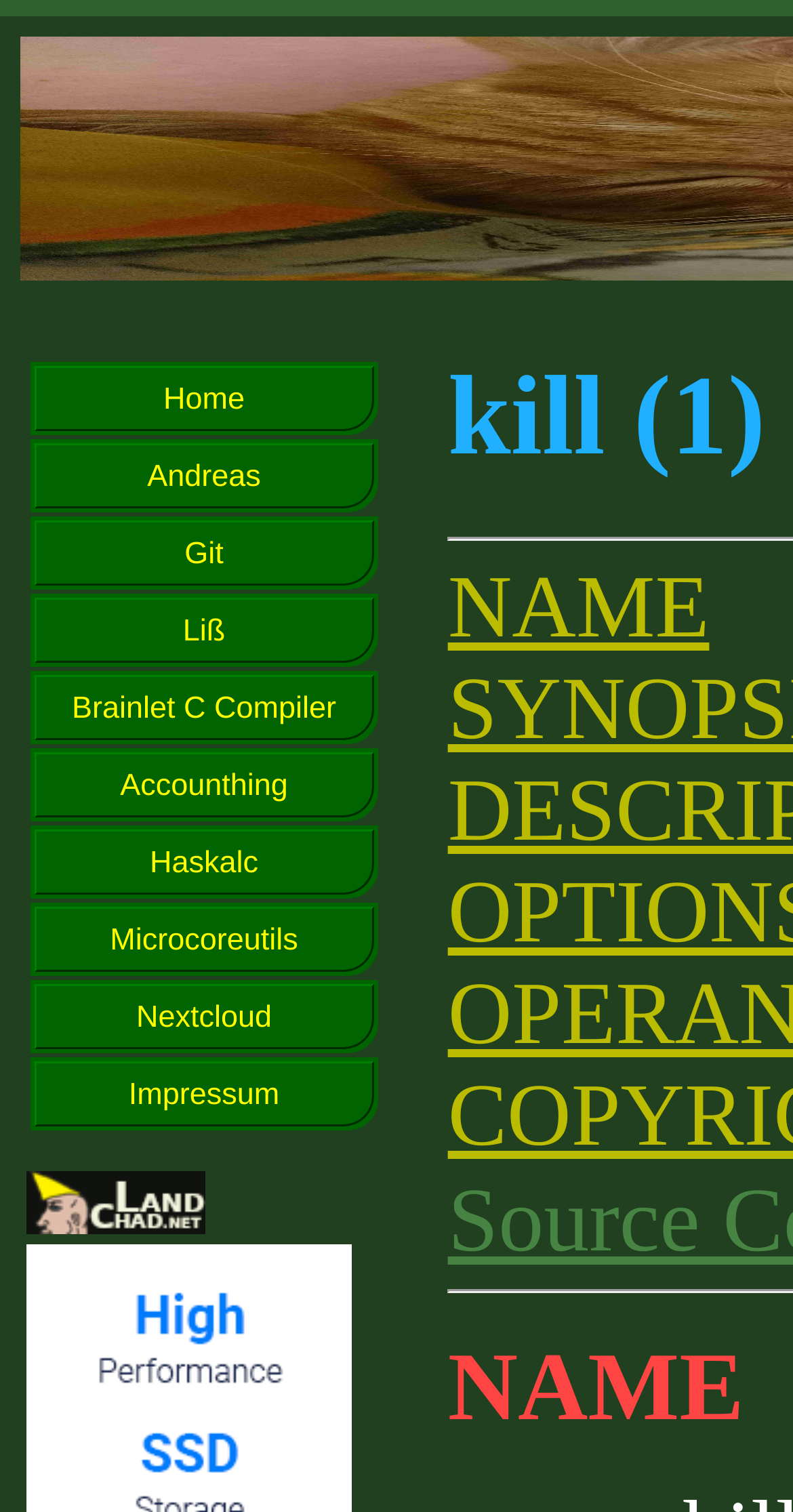Please determine the bounding box coordinates of the clickable area required to carry out the following instruction: "Visit Andreas". The coordinates must be four float numbers between 0 and 1, represented as [left, top, right, bottom].

[0.044, 0.294, 0.471, 0.327]